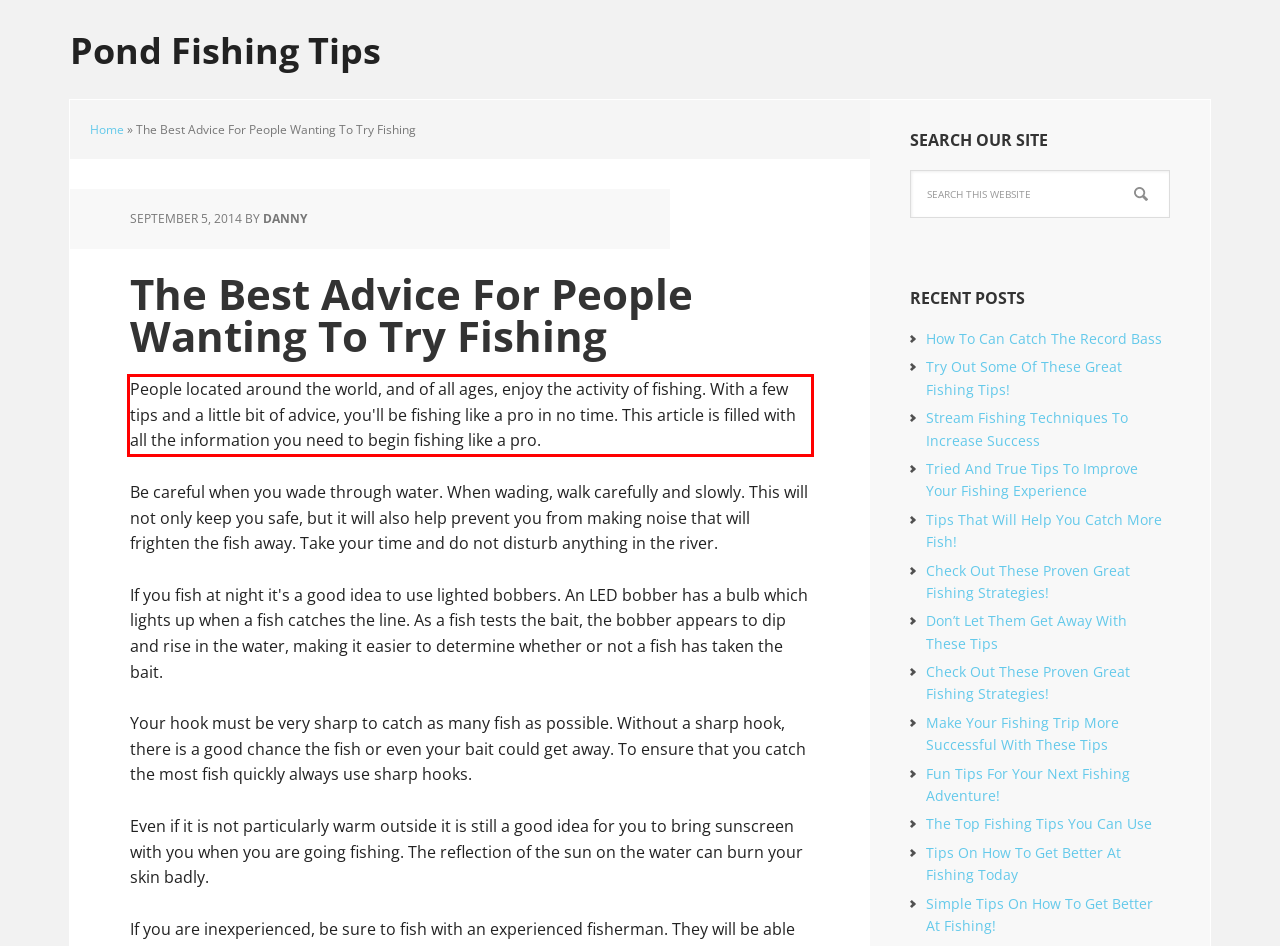Look at the provided screenshot of the webpage and perform OCR on the text within the red bounding box.

People located around the world, and of all ages, enjoy the activity of fishing. With a few tips and a little bit of advice, you'll be fishing like a pro in no time. This article is filled with all the information you need to begin fishing like a pro.